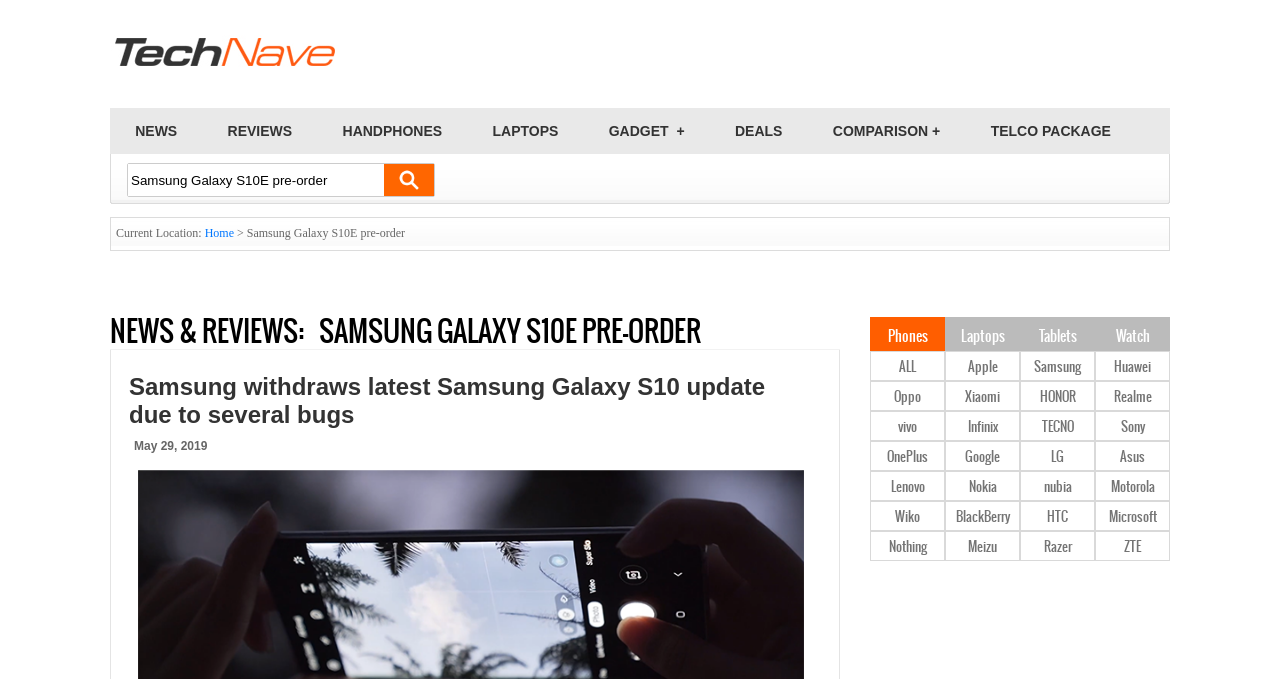Provide the bounding box coordinates of the section that needs to be clicked to accomplish the following instruction: "Select Samsung brand."

[0.798, 0.519, 0.855, 0.56]